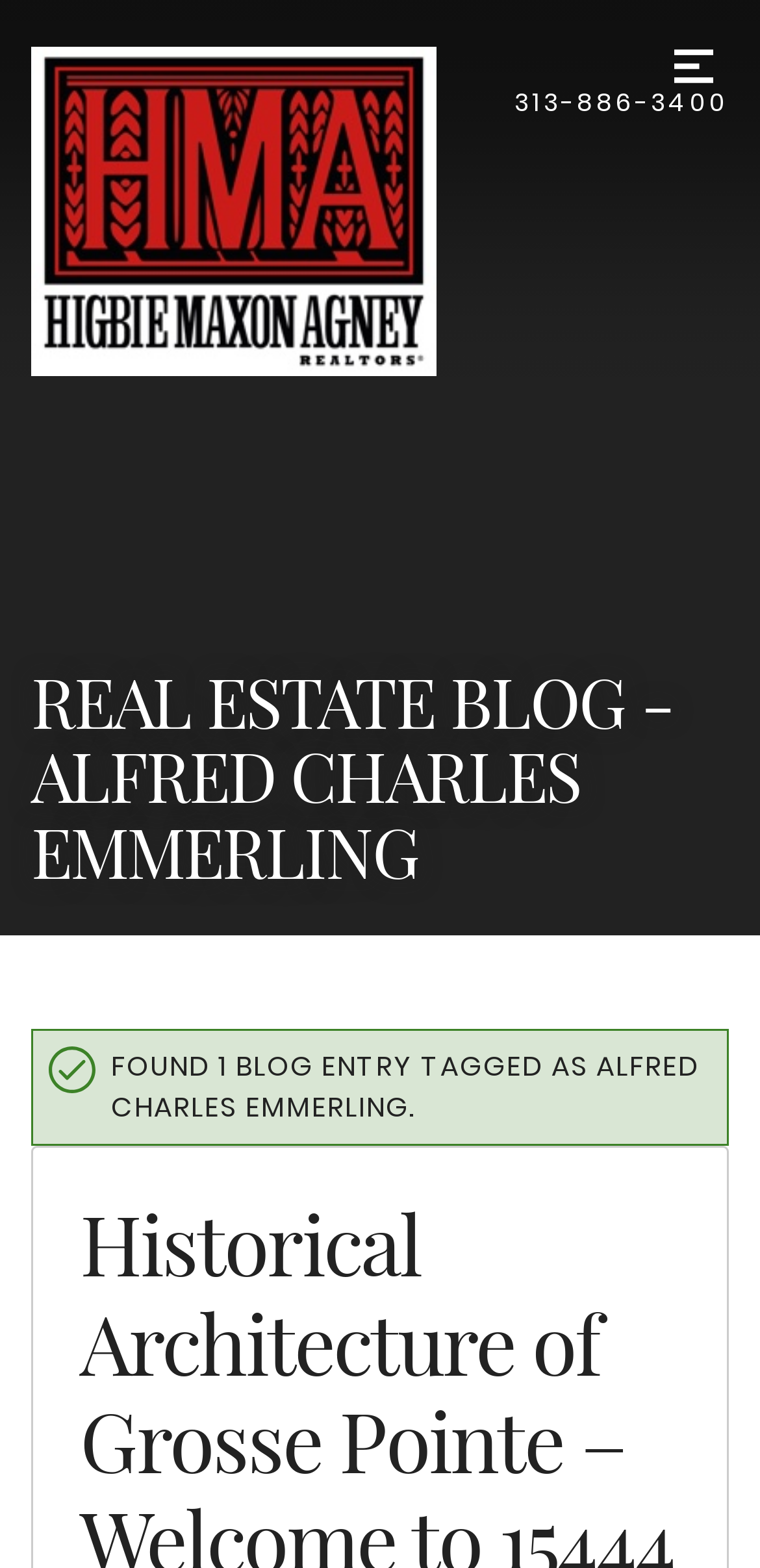What is the link at the top-left corner of the webpage?
Give a comprehensive and detailed explanation for the question.

I found the link by looking at the link element with the text 'Go to homepage' and bounding box coordinates [0.041, 0.03, 0.677, 0.24]. The image inside the link also has the text 'Higbie Maxon Agney' and the same bounding box coordinates.